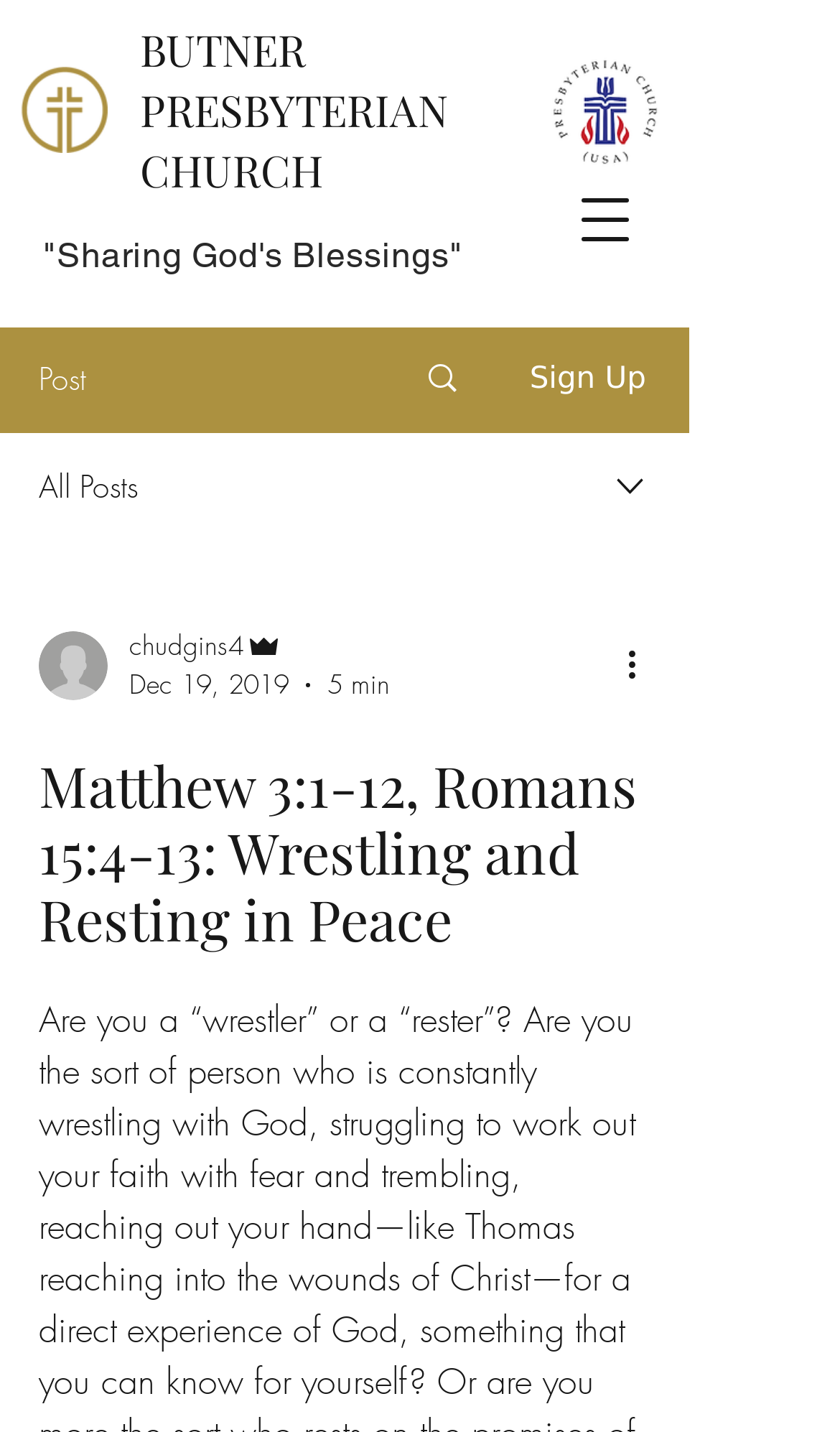Based on the description "aria-label="More actions"", find the bounding box of the specified UI element.

[0.738, 0.446, 0.8, 0.482]